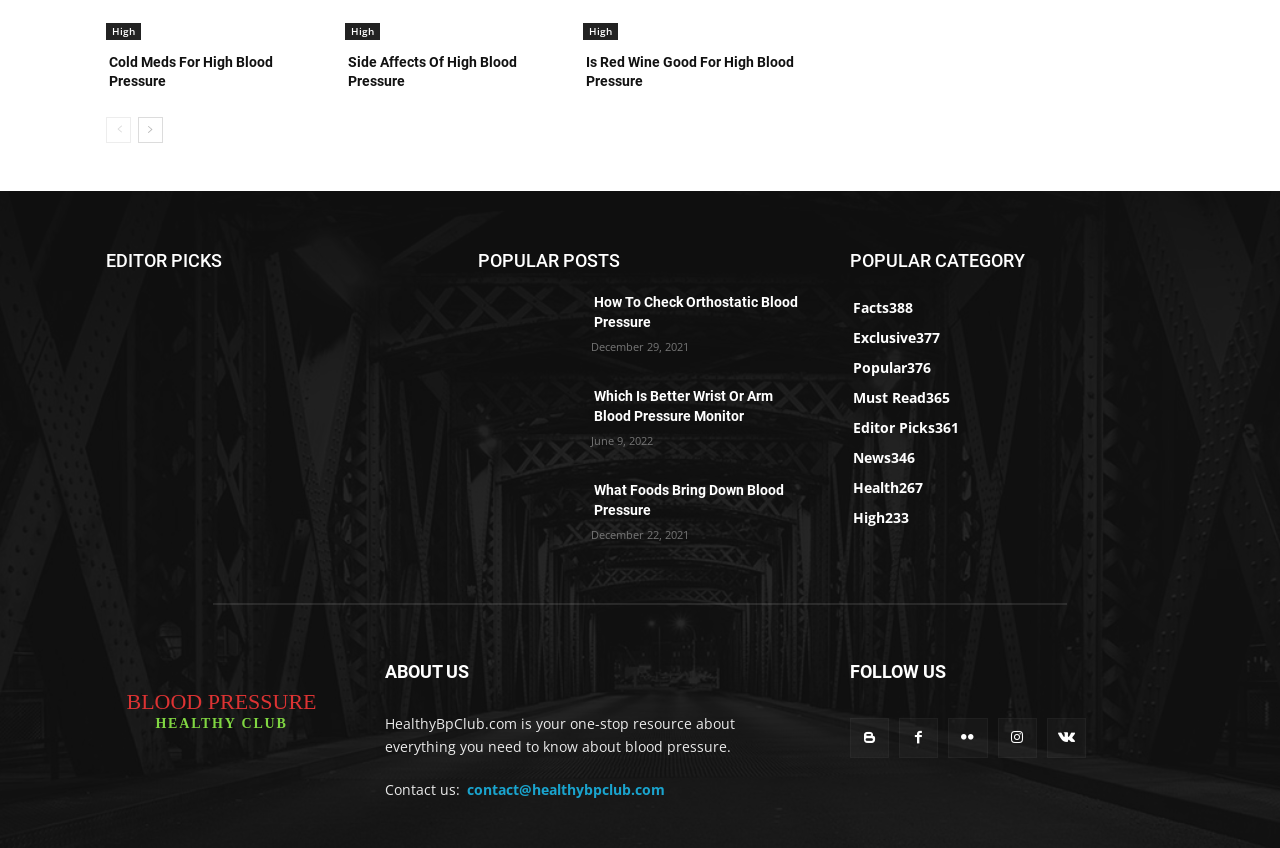Using the format (top-left x, top-left y, bottom-right x, bottom-right y), and given the element description, identify the bounding box coordinates within the screenshot: title="Facebook"

[0.702, 0.843, 0.733, 0.889]